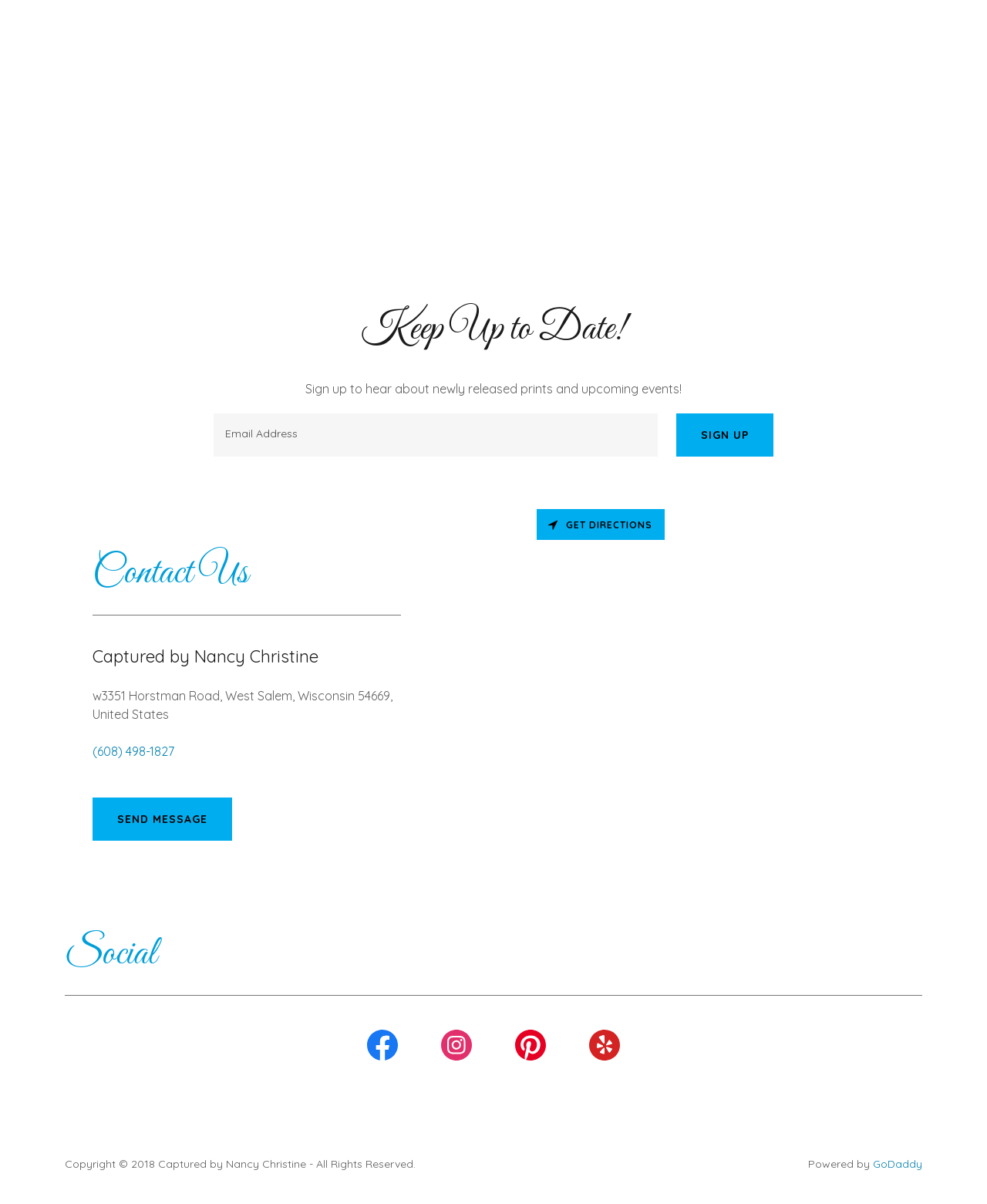What is the date mentioned on the webpage?
Respond with a short answer, either a single word or a phrase, based on the image.

01/18